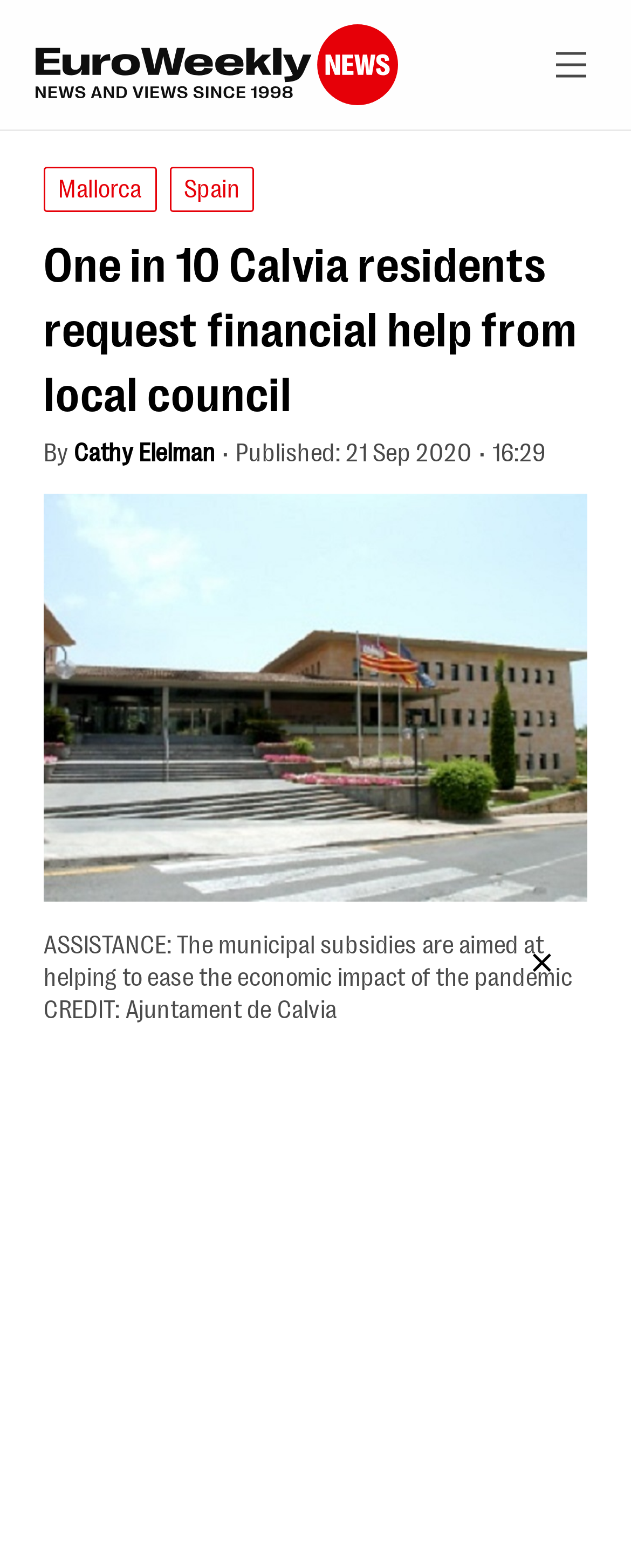What is the topic of the article?
Based on the screenshot, give a detailed explanation to answer the question.

I inferred the topic by reading the main heading 'One in 10 Calvia residents request financial help from local council' and understanding the context of the article.